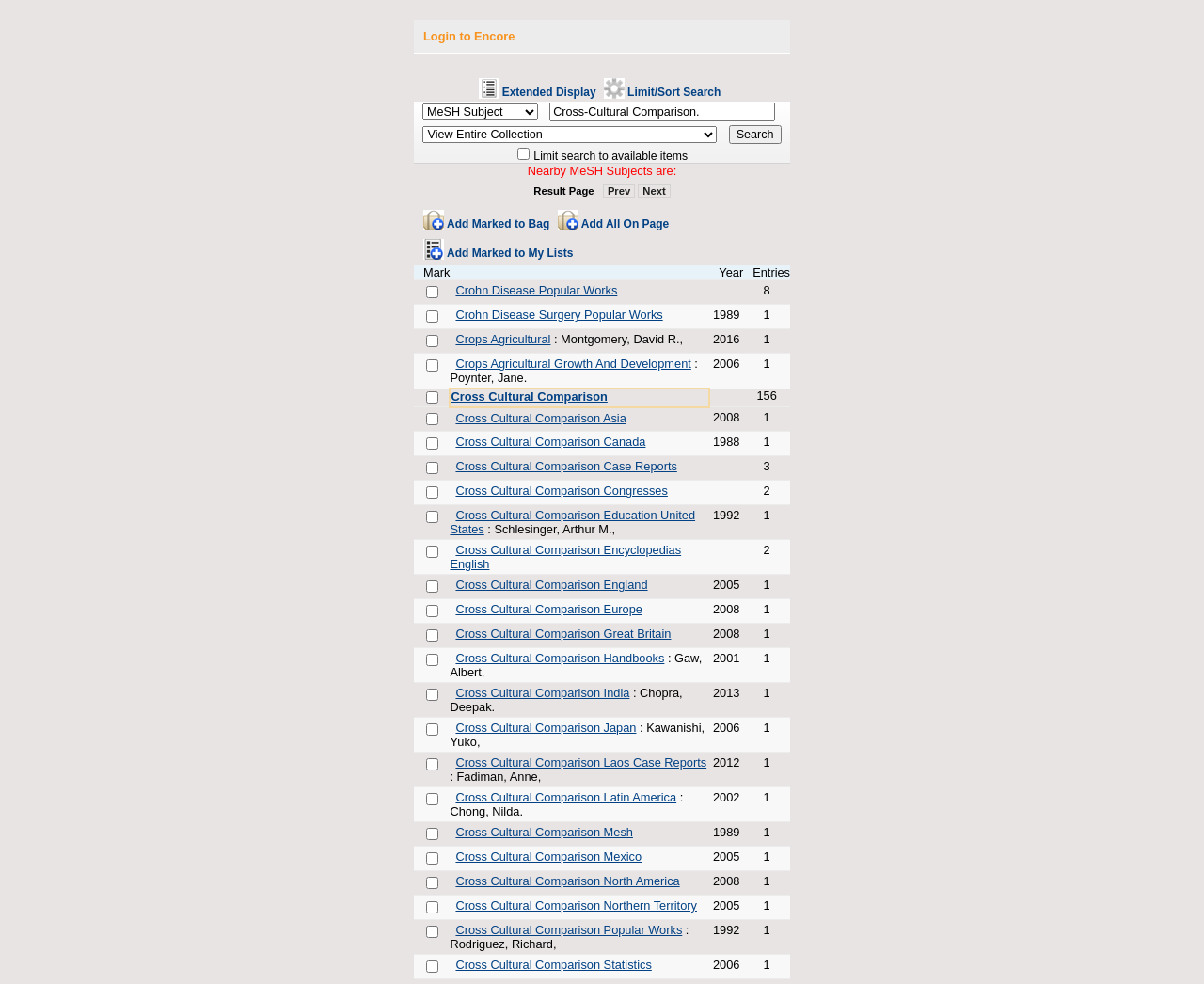Please determine the bounding box coordinates for the UI element described as: "alt="东南资本" title="东南资本"".

None